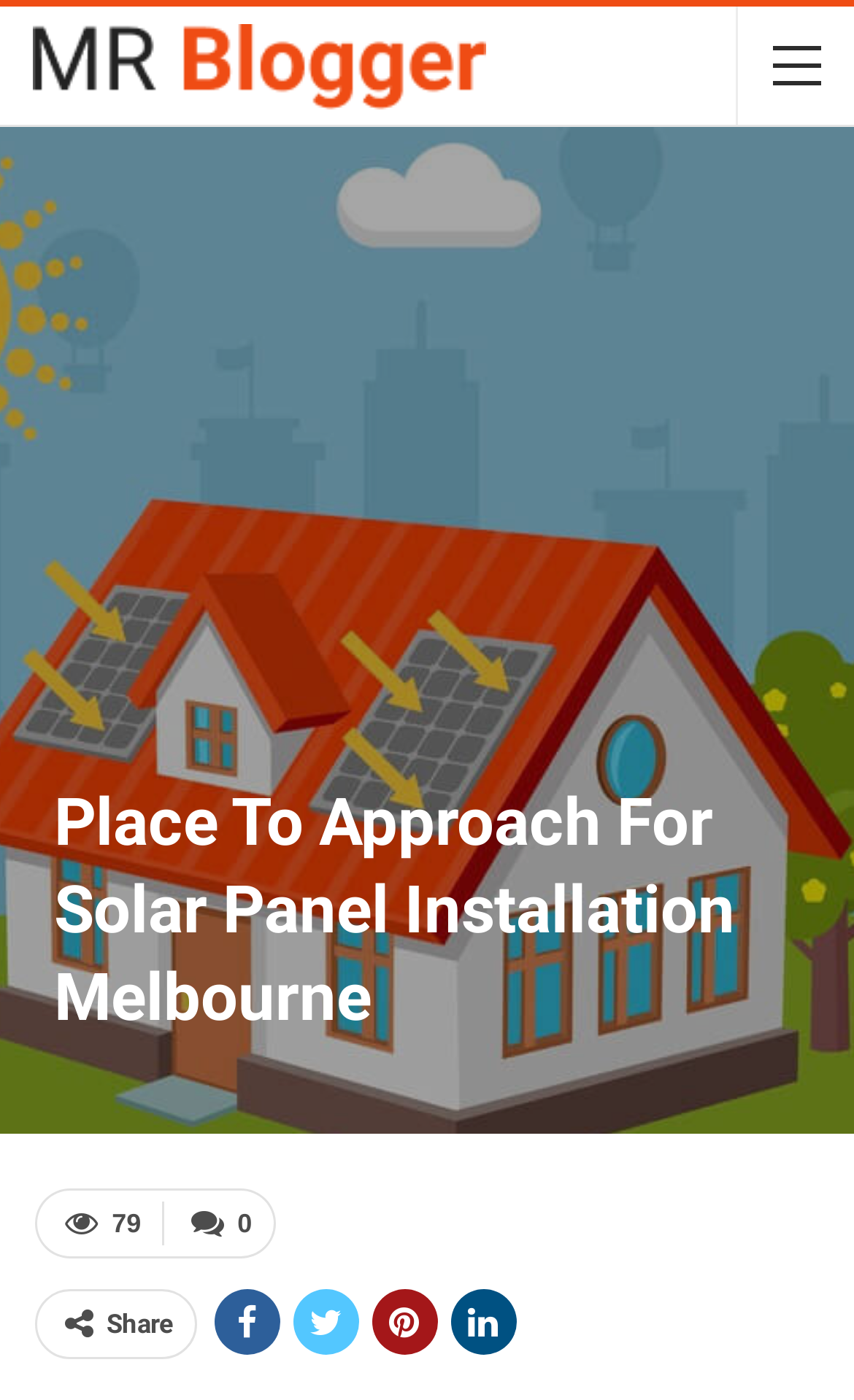Summarize the webpage comprehensively, mentioning all visible components.

The webpage appears to be about Cygnus Energy, a service provider for Solar Panel Installation in Melbourne. At the top-left corner, there is an image of "MR Blogger". Below the image, there is a heading that reads "Place To Approach For Solar Panel Installation Melbourne", which takes up most of the width of the page. 

Under the heading, there are several elements aligned horizontally. On the left, there is a link with the text "0", followed by a static text "79". On the right, there are four social media links, represented by icons, including Facebook, Twitter, LinkedIn, and Email. Between these two groups of elements, there is a static text "Share". 

The overall content of the webpage is focused on promoting Cygnus Energy's services, highlighting their quality and reasonable cost, as mentioned in the meta description.